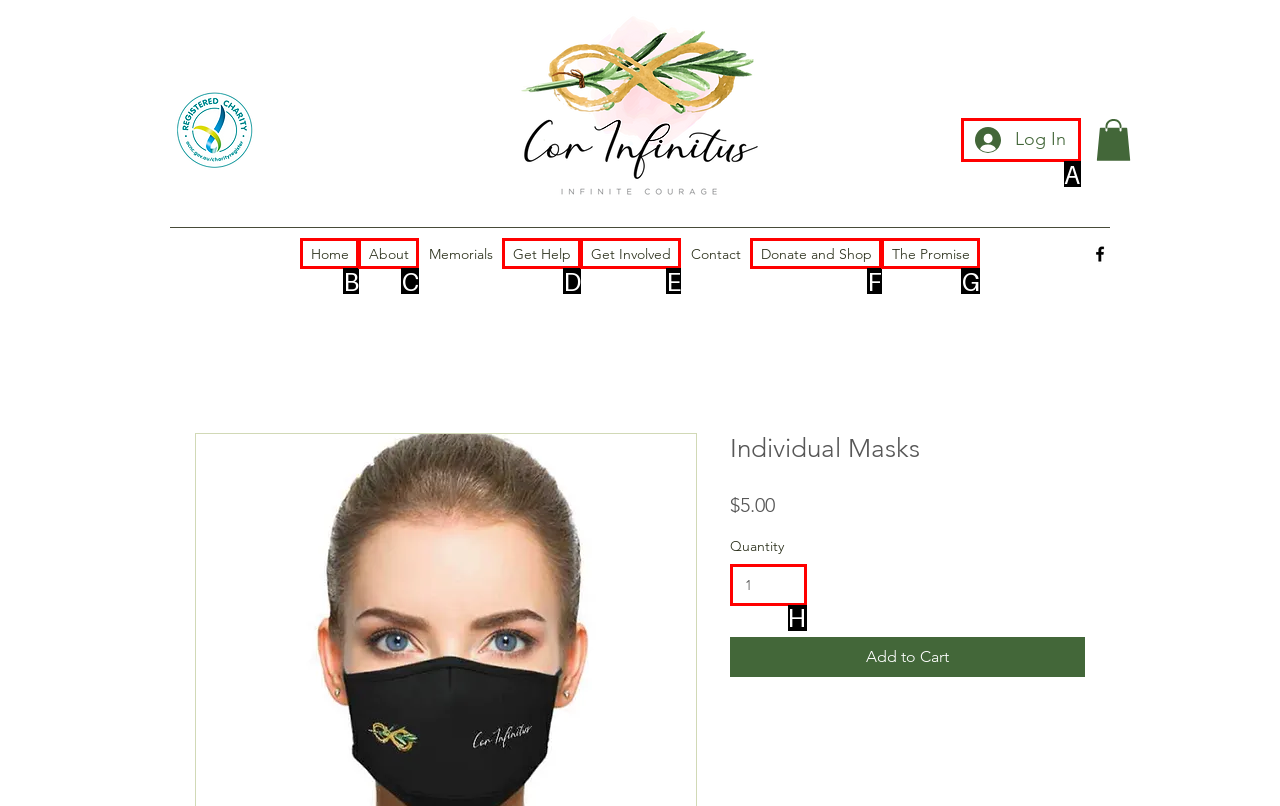Select the HTML element that matches the description: A la carte
Respond with the letter of the correct choice from the given options directly.

None